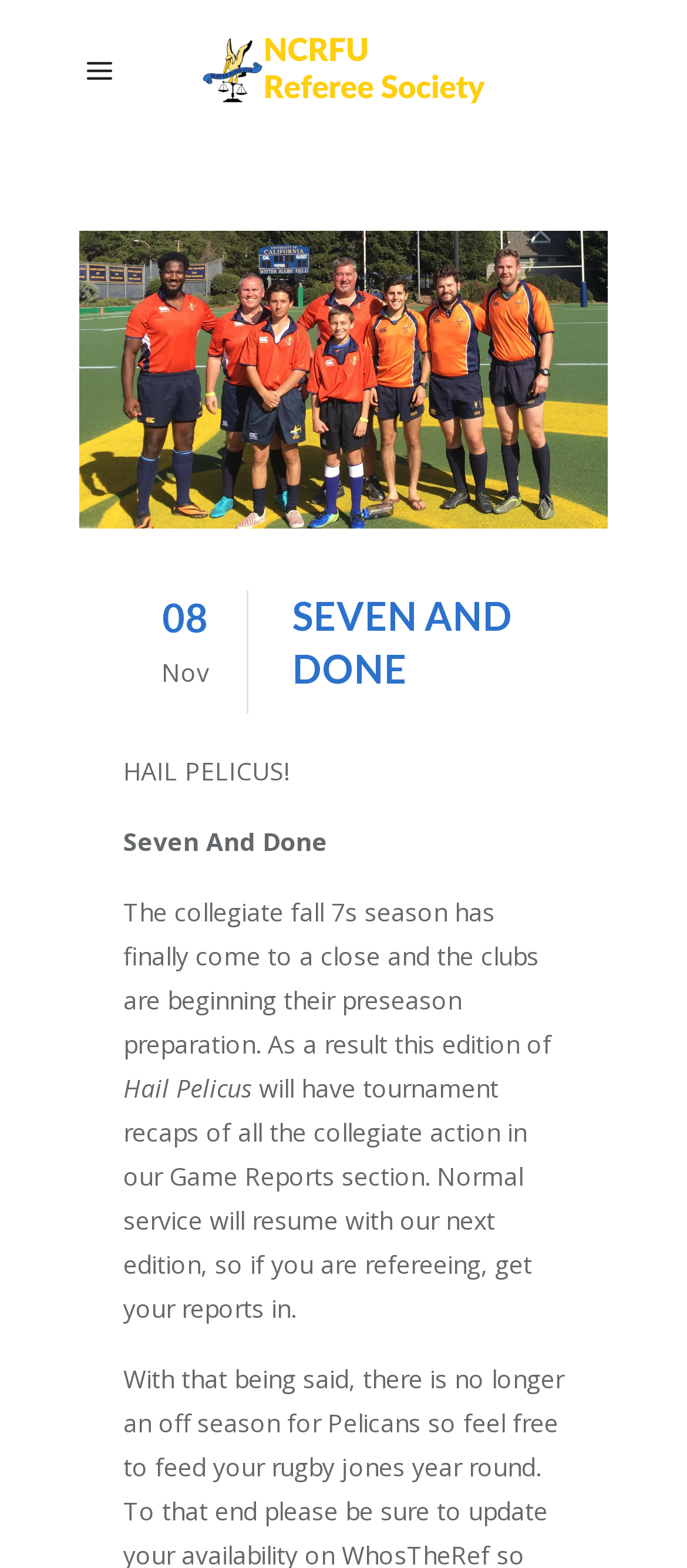What is the date mentioned on the webpage? Examine the screenshot and reply using just one word or a brief phrase.

08 Nov